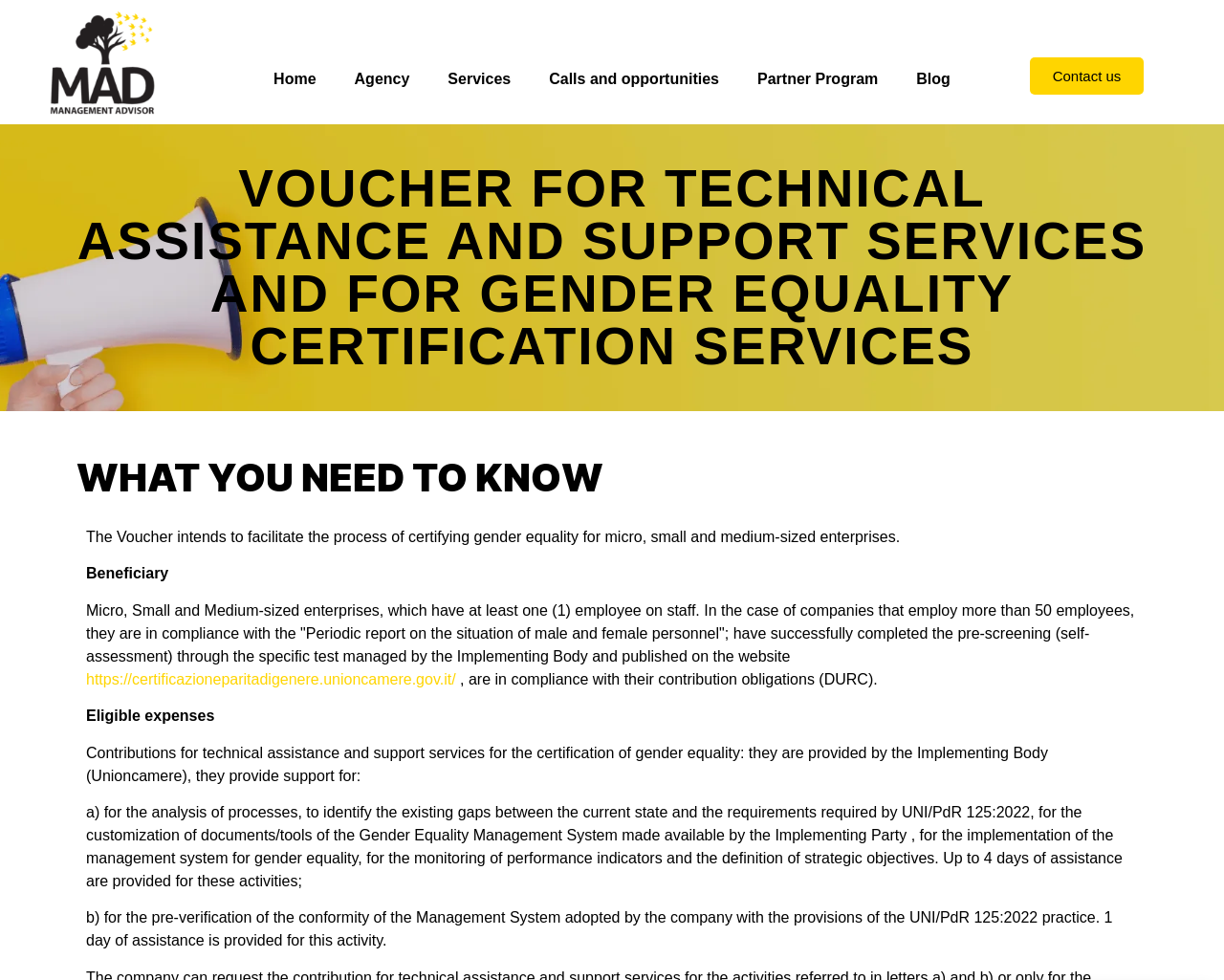Select the bounding box coordinates of the element I need to click to carry out the following instruction: "Visit the 'https://certificazioneparitadigenere.unioncamere.gov.it/' website".

[0.07, 0.685, 0.372, 0.701]